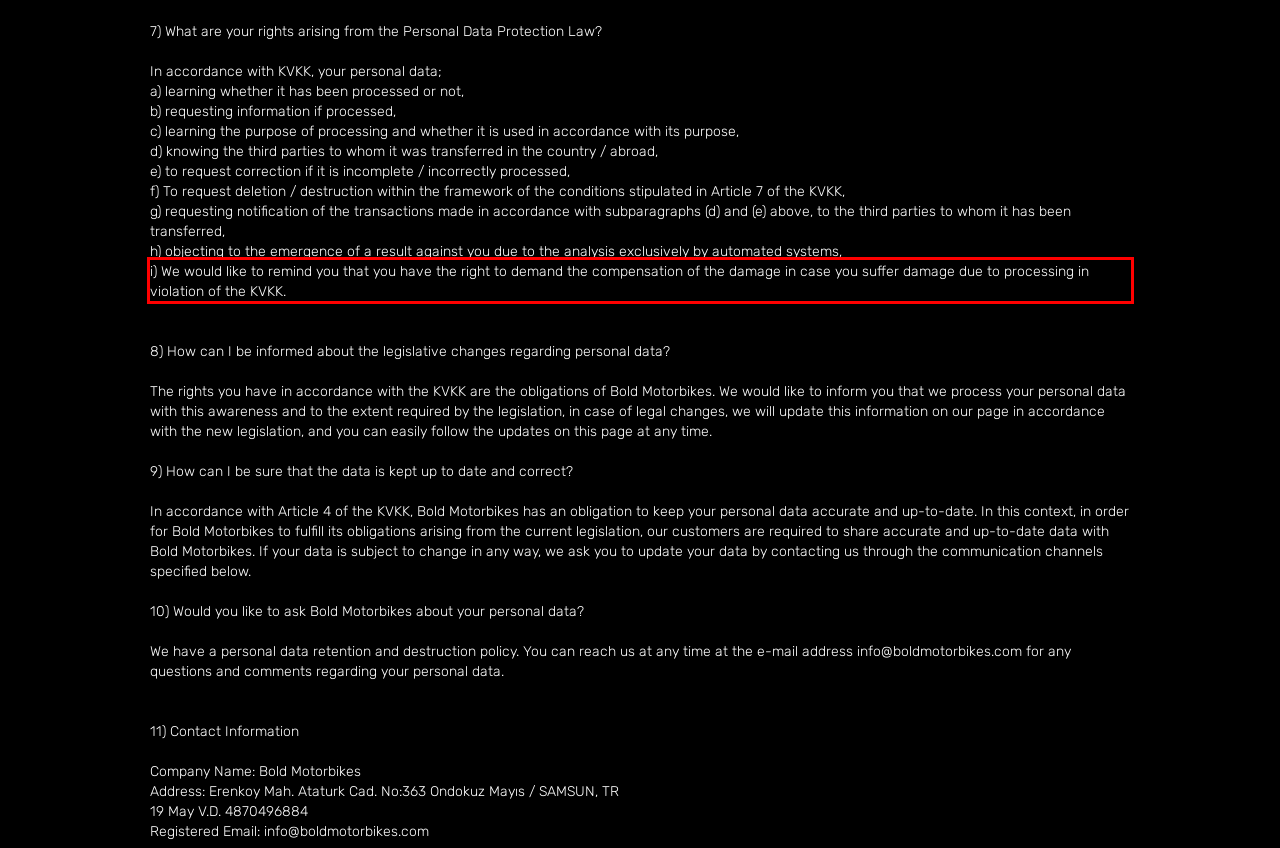You have a screenshot of a webpage with a red bounding box. Use OCR to generate the text contained within this red rectangle.

i) We would like to remind you that you have the right to demand the compensation of the damage in case you suffer damage due to processing in violation of the KVKK.